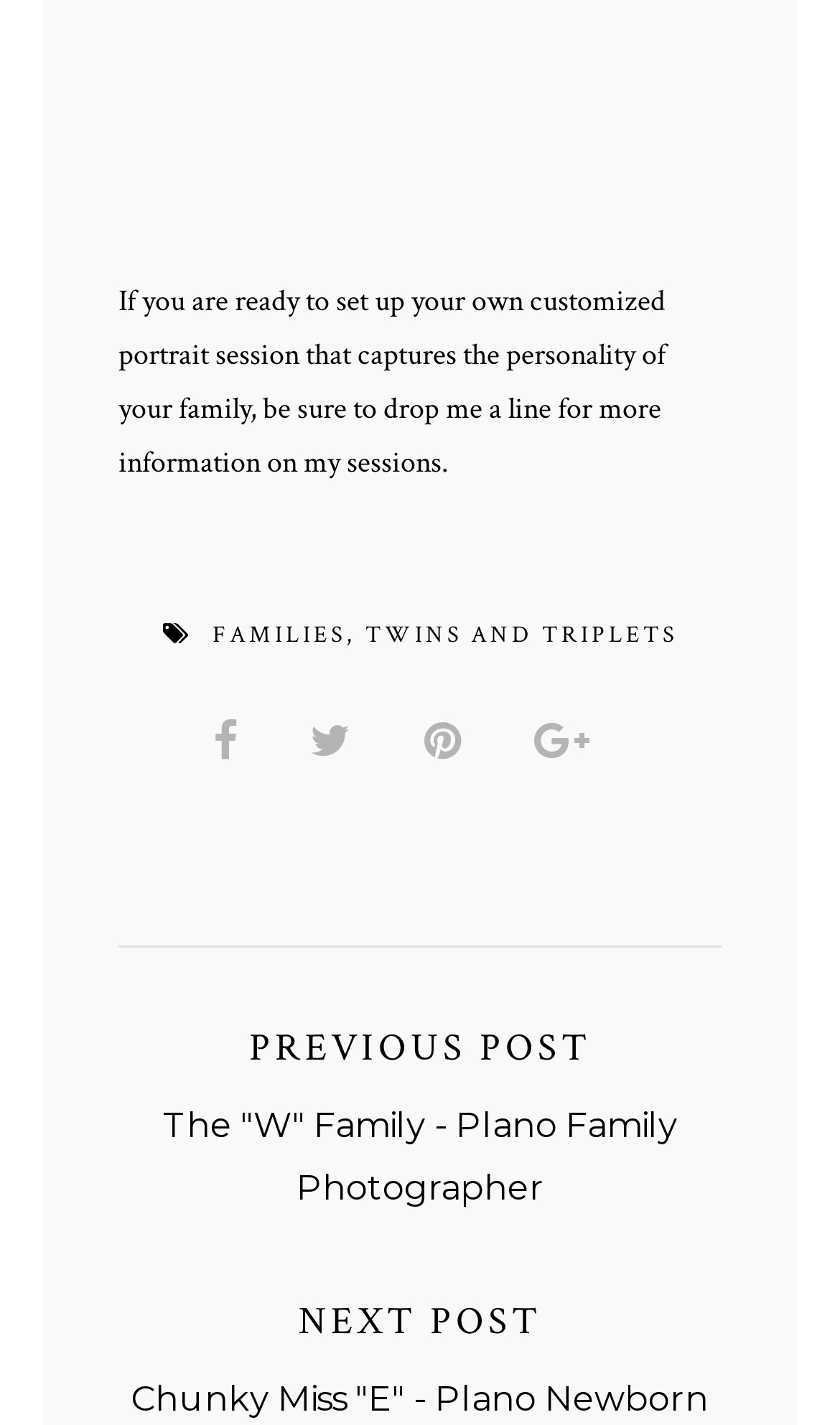Find and provide the bounding box coordinates for the UI element described with: "title="Share On Facebook"".

[0.236, 0.5, 0.318, 0.541]